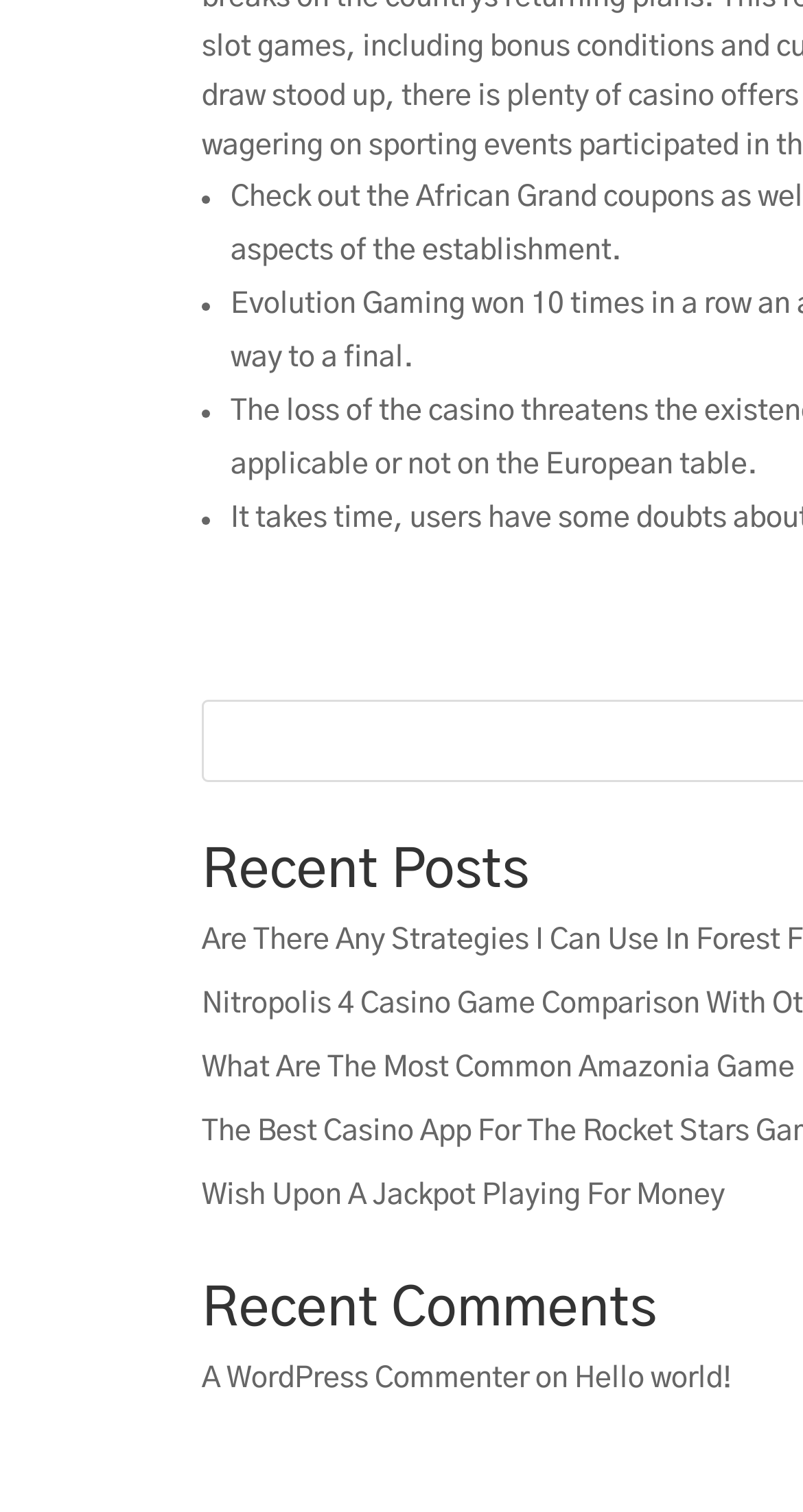What is the last link in the webpage?
Using the details shown in the screenshot, provide a comprehensive answer to the question.

The last link in the webpage is 'Hello world!' which is a link element with bounding box coordinates [0.715, 0.903, 0.91, 0.922].